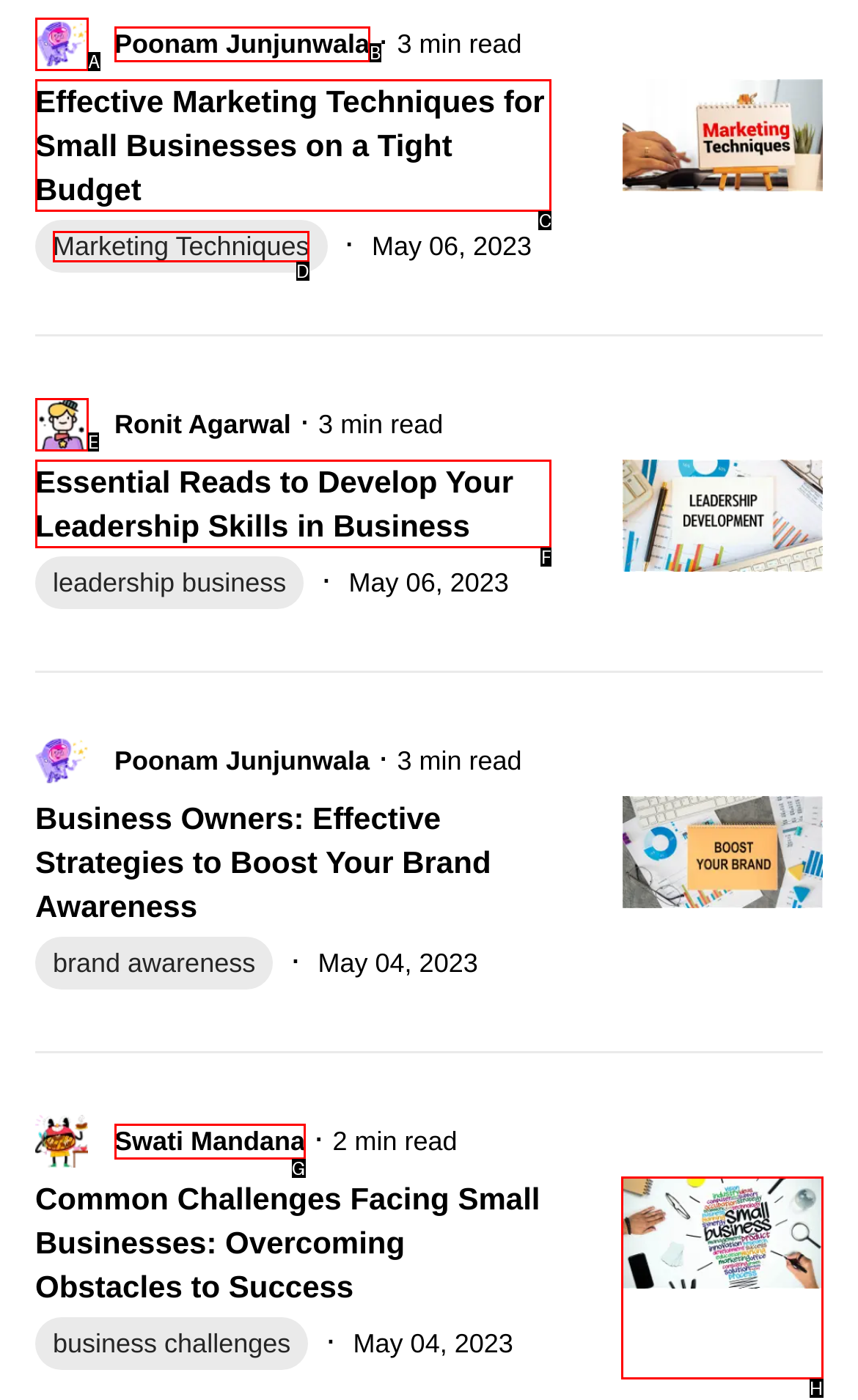Identify the letter of the UI element you need to select to accomplish the task: check article about leadership business.
Respond with the option's letter from the given choices directly.

D